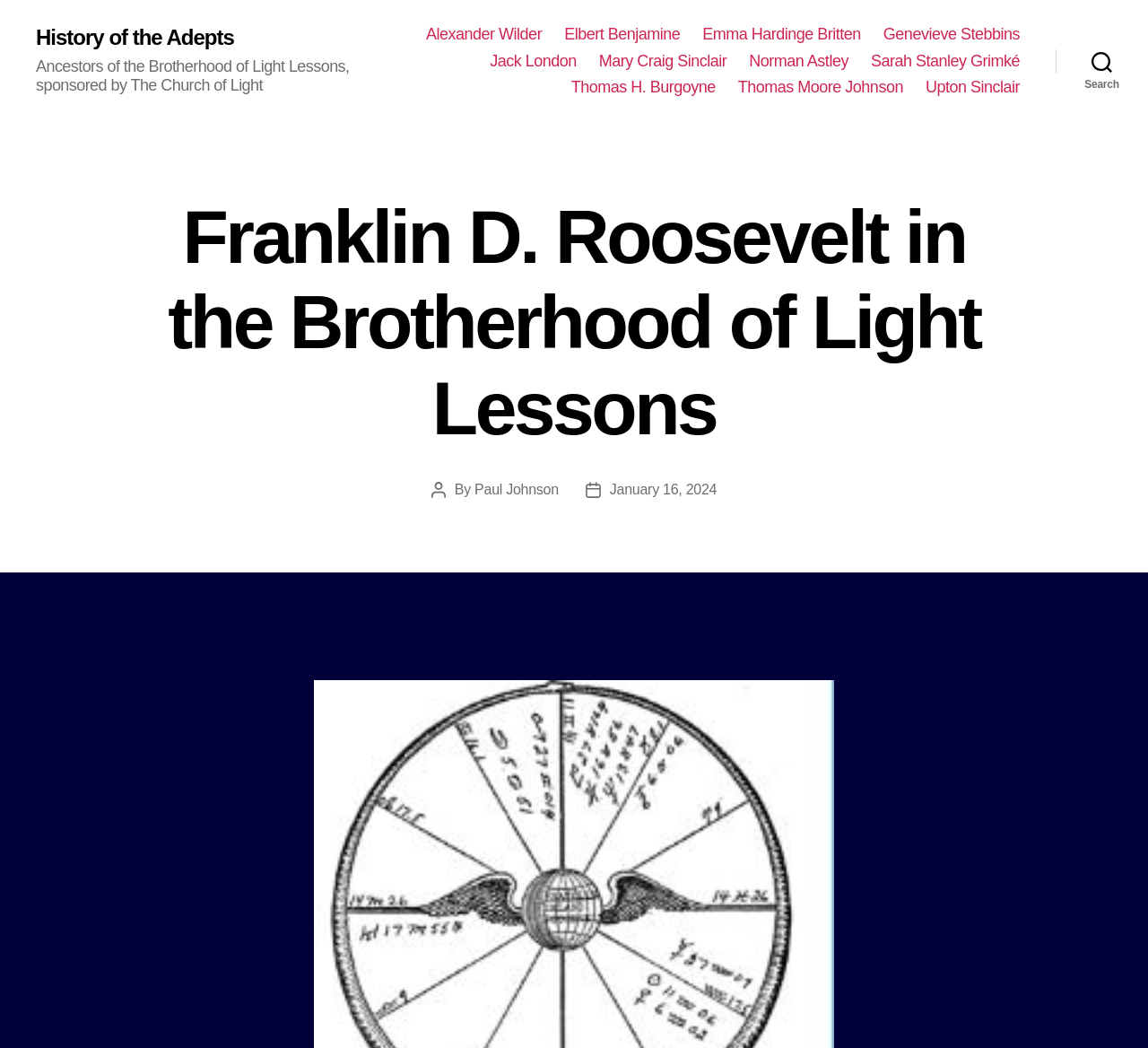What is the name of the organization sponsoring the Brotherhood of Light Lessons?
Using the image provided, answer with just one word or phrase.

The Church of Light